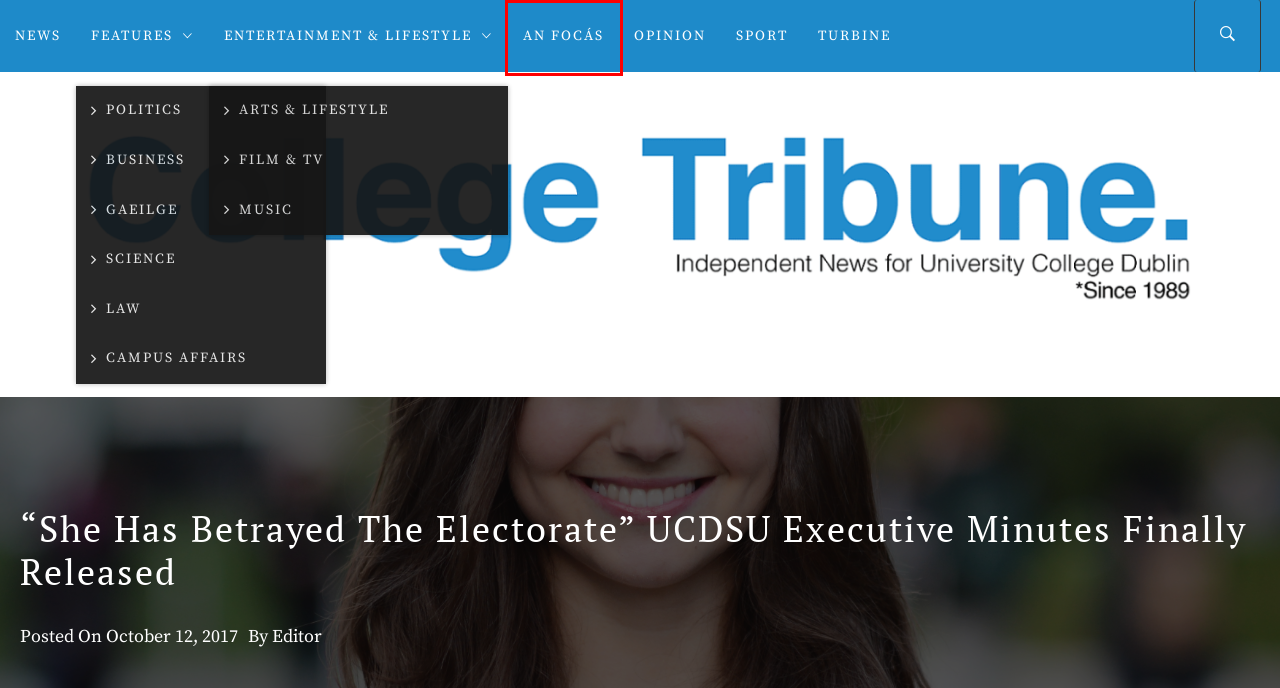Take a look at the provided webpage screenshot featuring a red bounding box around an element. Select the most appropriate webpage description for the page that loads after clicking on the element inside the red bounding box. Here are the candidates:
A. College Tribune | UCD Newspaper
B. An Focás | College Tribune
C. Turbine | College Tribune
D. Entertainment & Lifestyle | College Tribune
E. Editor | College Tribune
F. October 12, 2017 | College Tribune
G. Opinion | College Tribune
H. News | College Tribune

B